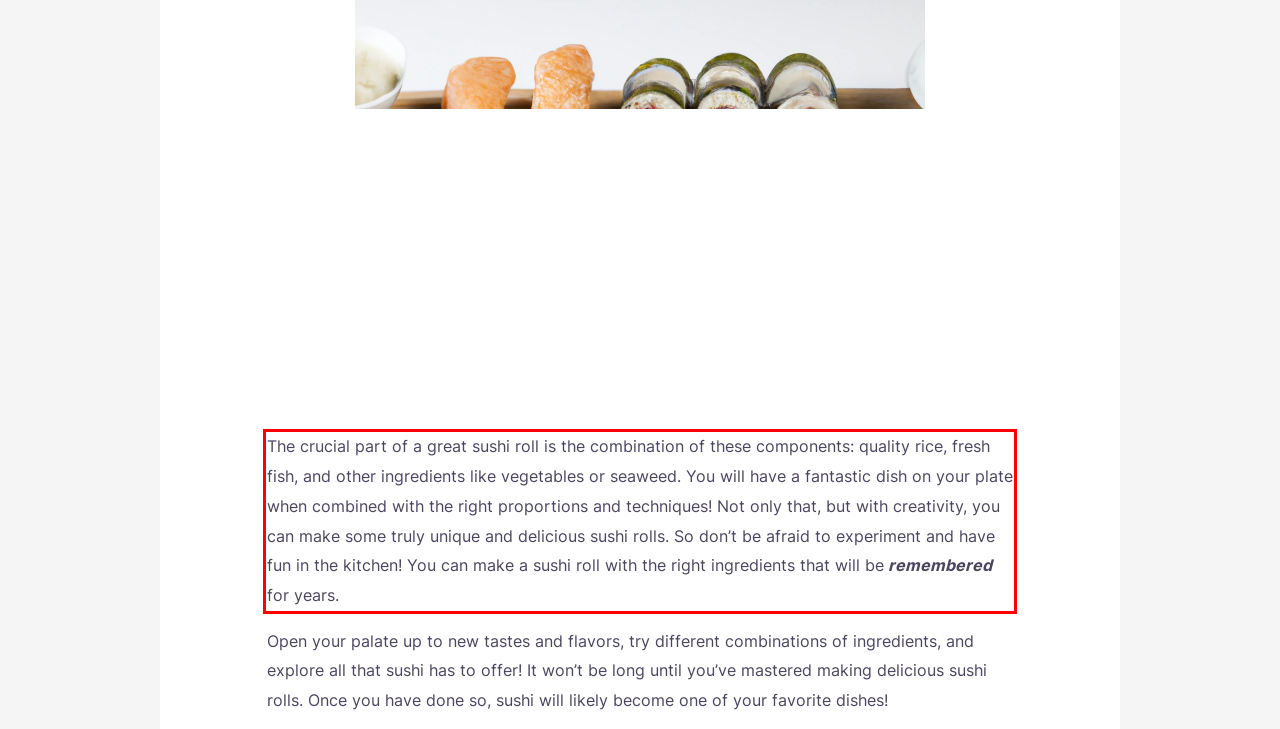Please identify the text within the red rectangular bounding box in the provided webpage screenshot.

The crucial part of a great sushi roll is the combination of these components: quality rice, fresh fish, and other ingredients like vegetables or seaweed. You will have a fantastic dish on your plate when combined with the right proportions and techniques! Not only that, but with creativity, you can make some truly unique and delicious sushi rolls. So don’t be afraid to experiment and have fun in the kitchen! You can make a sushi roll with the right ingredients that will be remembered for years.